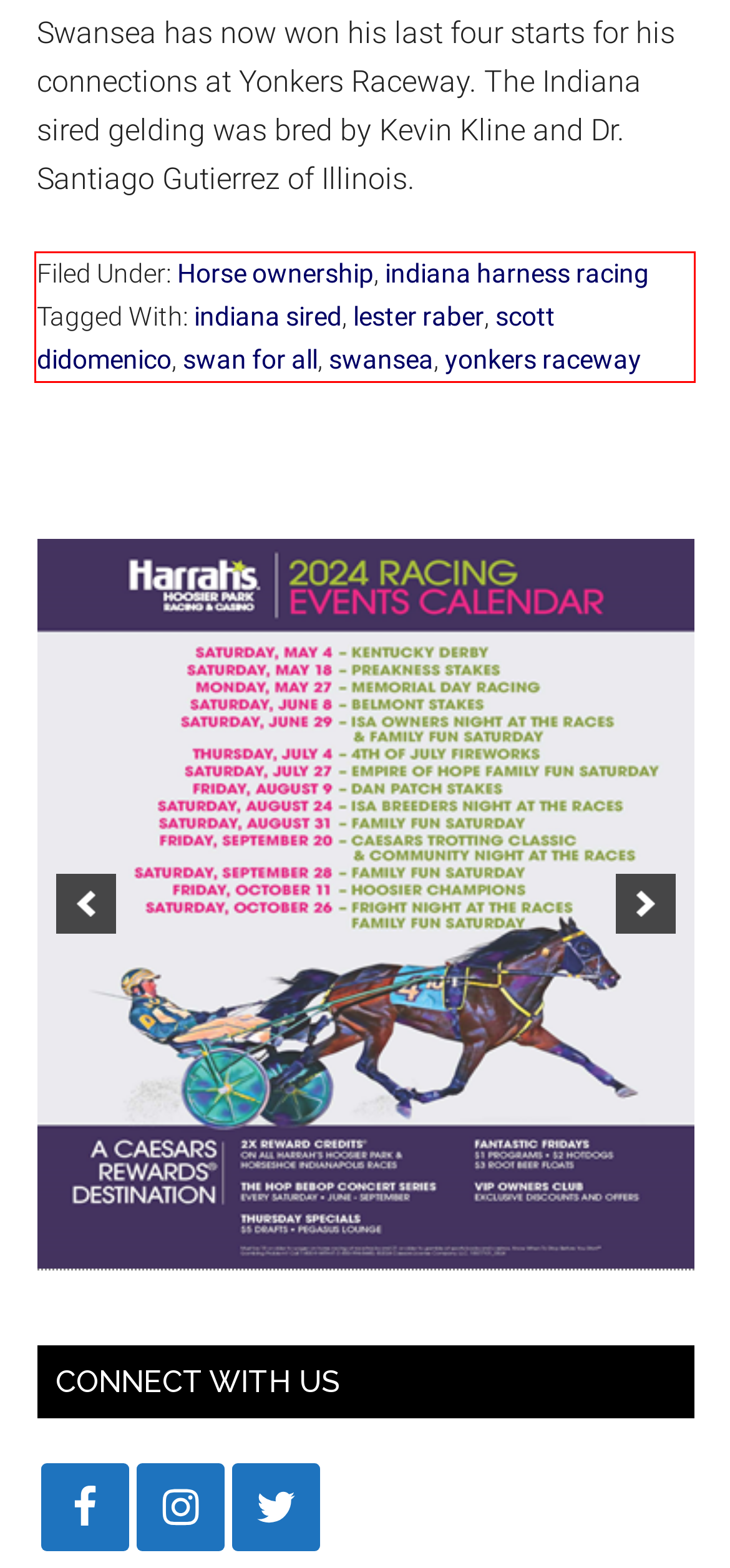Analyze the red bounding box in the provided webpage screenshot and generate the text content contained within.

Filed Under: Horse ownership, indiana harness racing Tagged With: indiana sired, lester raber, scott didomenico, swan for all, swansea, yonkers raceway